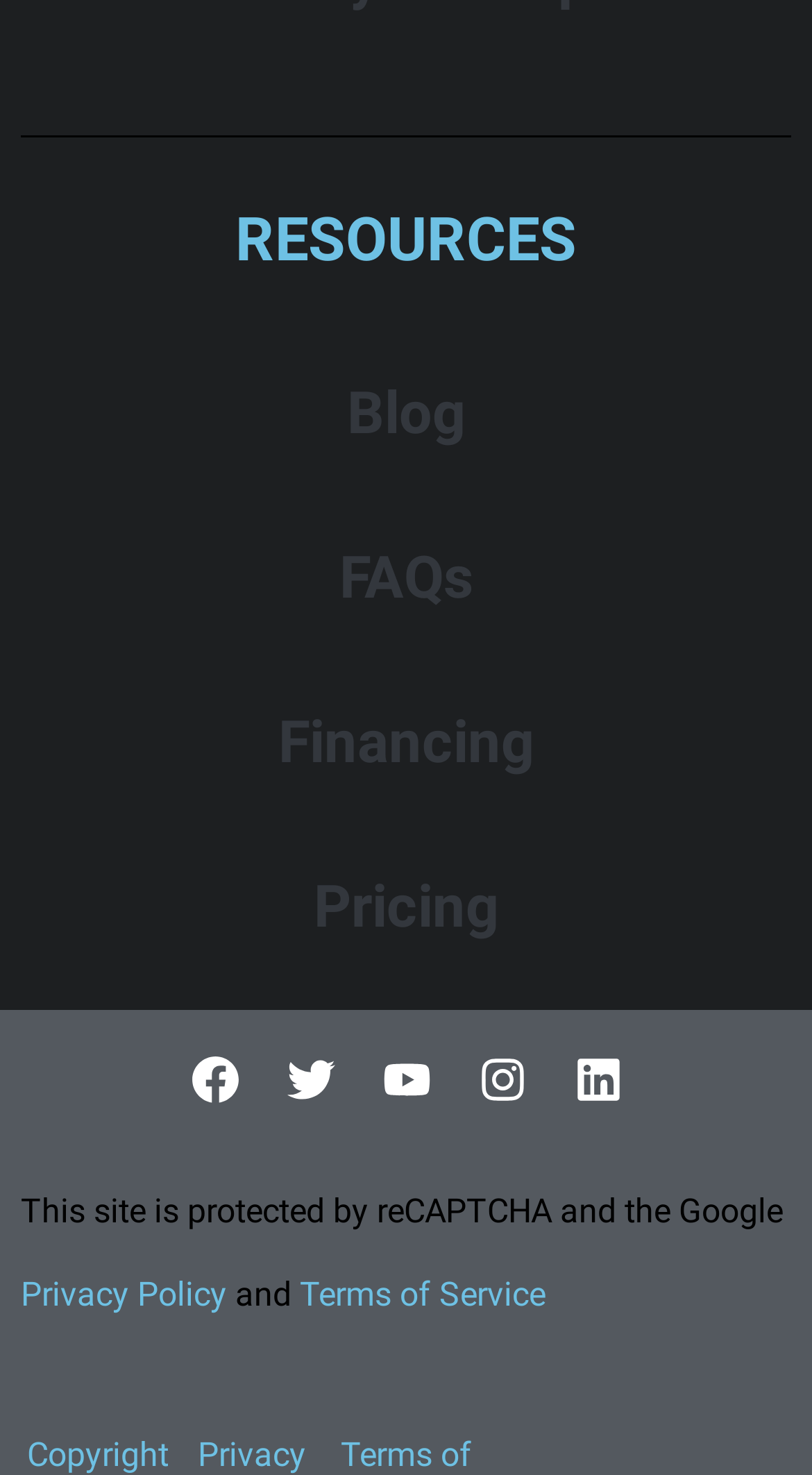Identify the bounding box coordinates of the element that should be clicked to fulfill this task: "Visit Facebook page". The coordinates should be provided as four float numbers between 0 and 1, i.e., [left, top, right, bottom].

[0.205, 0.699, 0.323, 0.764]